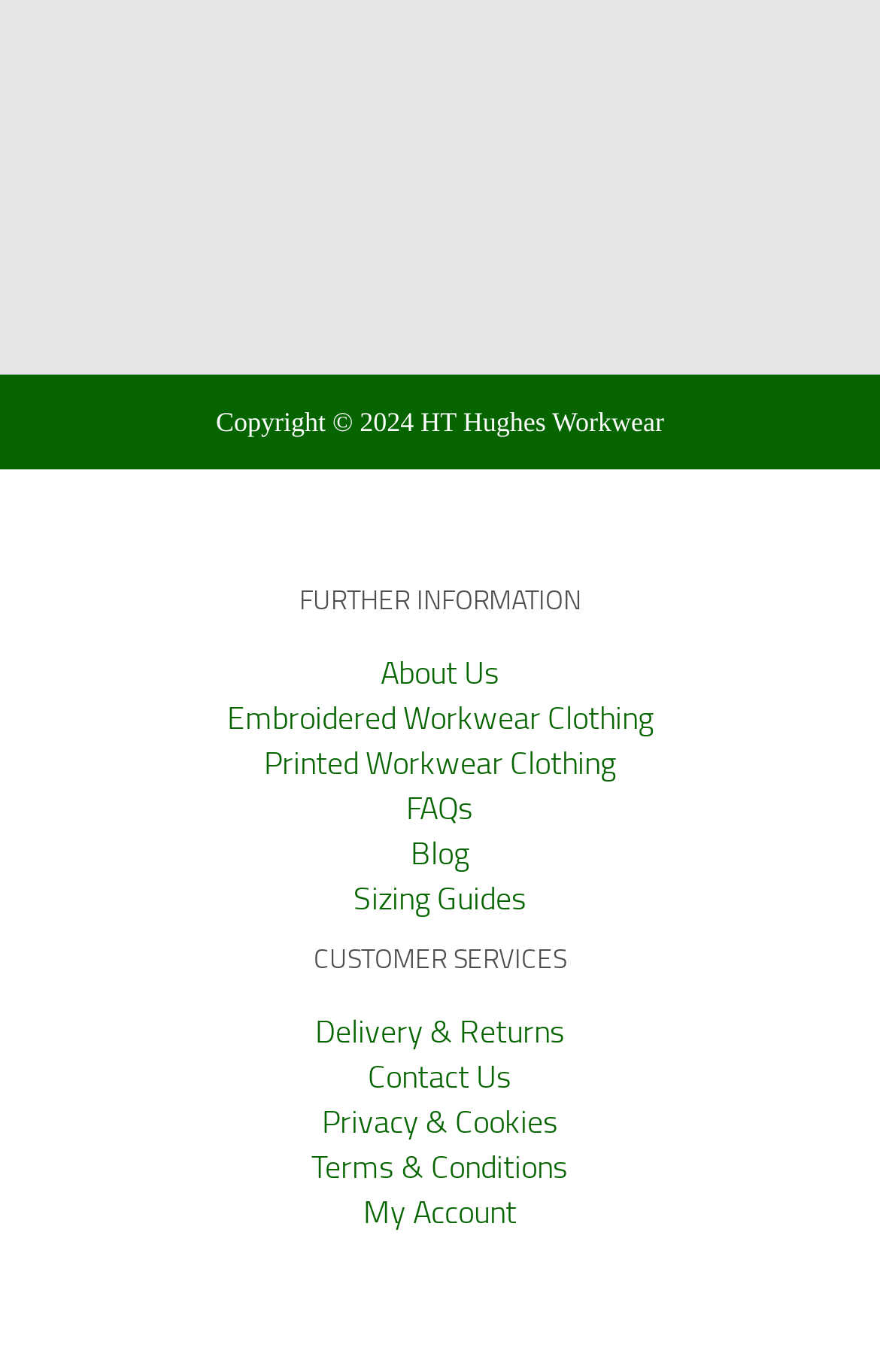Point out the bounding box coordinates of the section to click in order to follow this instruction: "Click on the filter button".

None